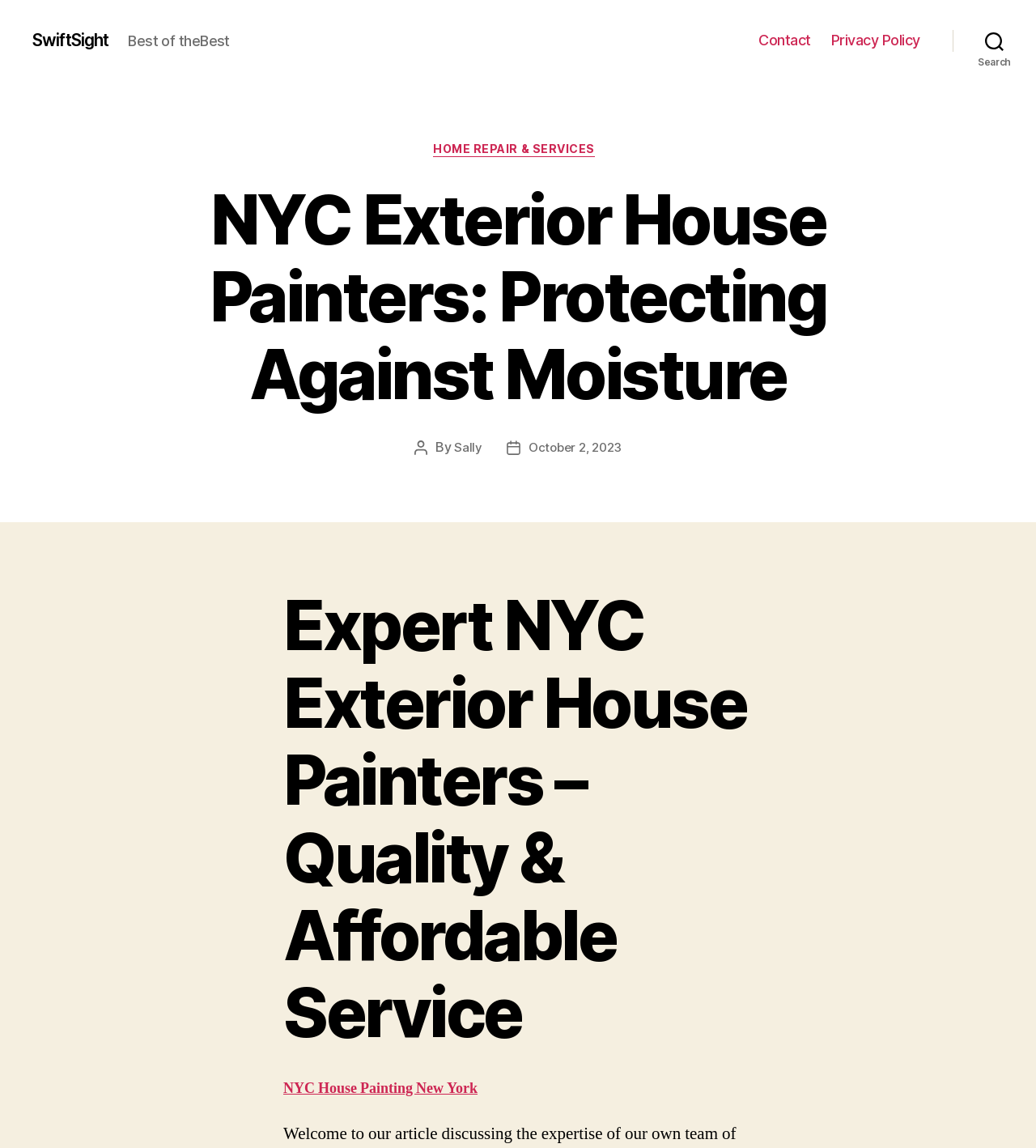Identify the bounding box coordinates for the UI element described as: "Privacy Policy".

[0.802, 0.028, 0.888, 0.043]